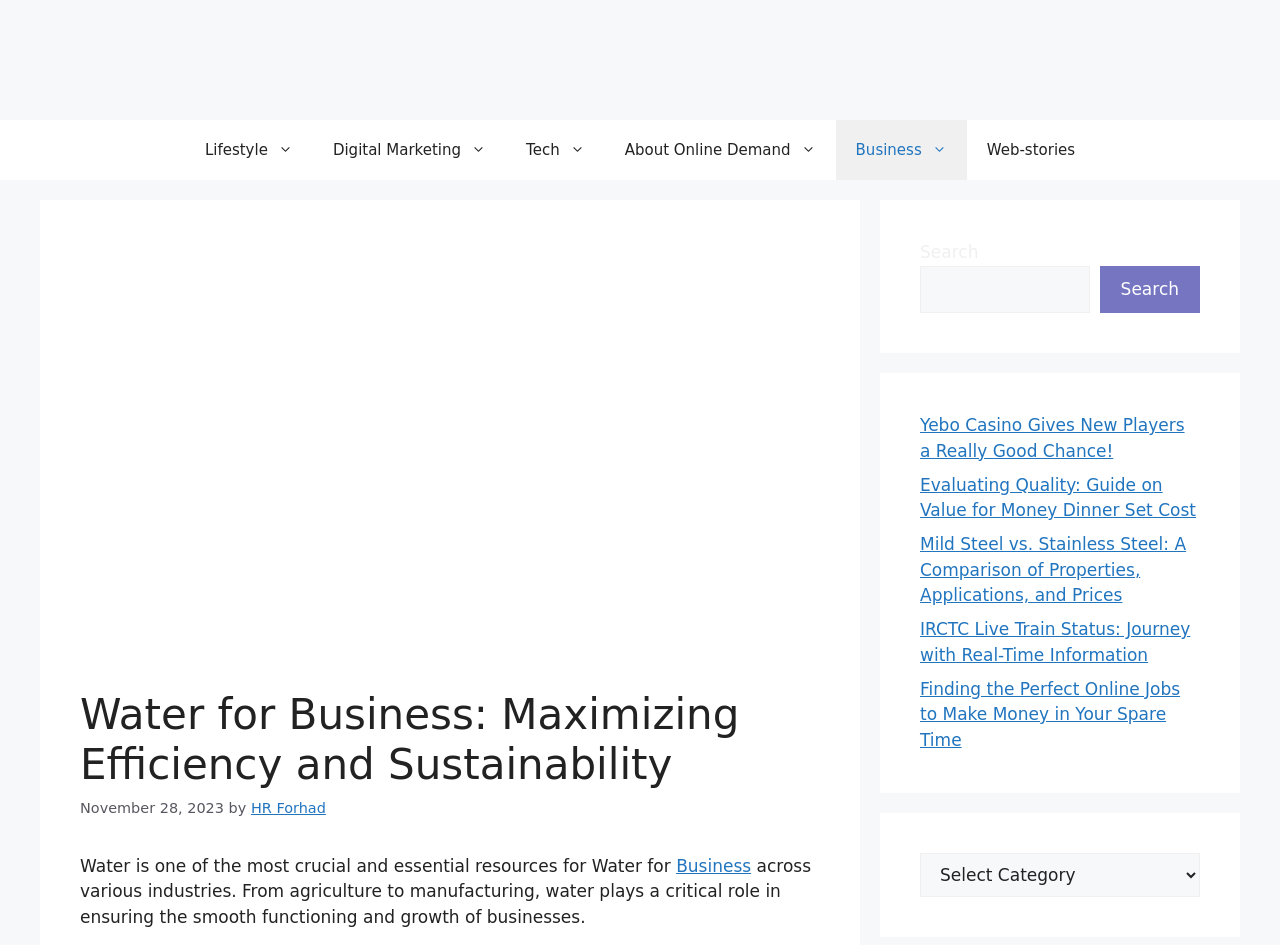What is the main topic of the webpage?
Could you please answer the question thoroughly and with as much detail as possible?

The main topic of the webpage is 'Water for Business' as indicated by the header 'Water for Business: Maximizing Efficiency and Sustainability' and the content of the webpage which discusses the importance of water in various industries.